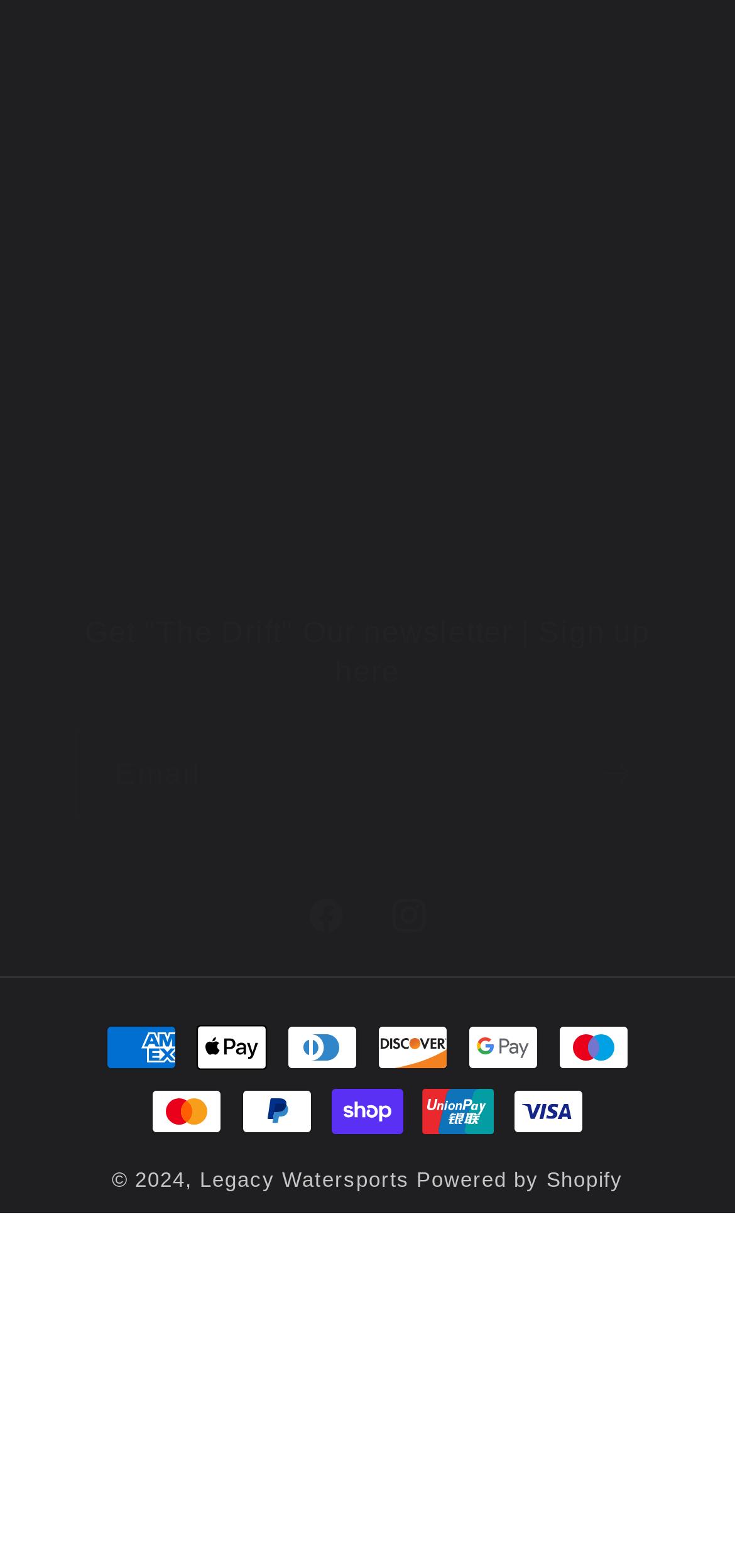Provide a brief response to the question below using one word or phrase:
What social media platforms is the brand on?

Facebook and Instagram